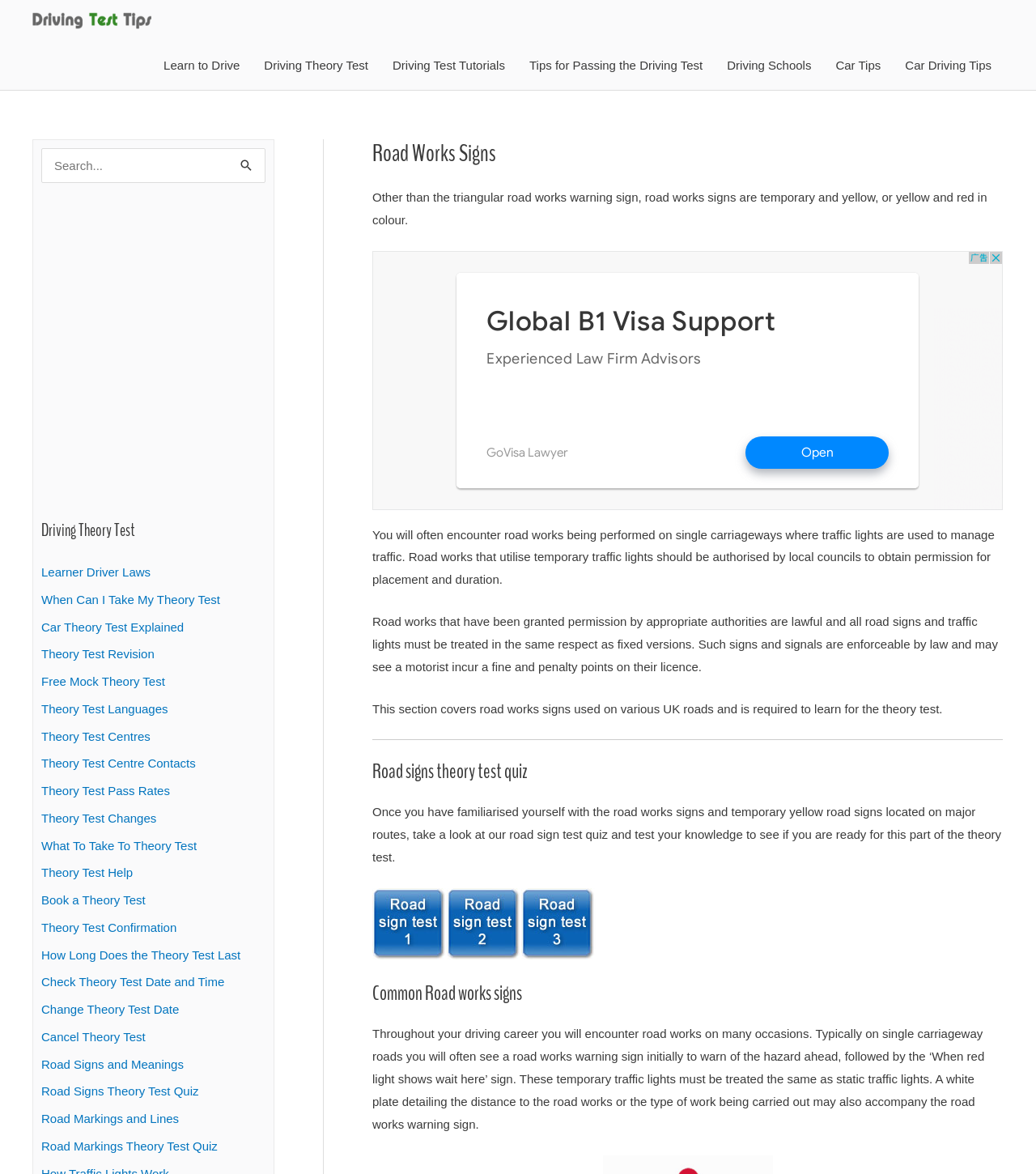Detail the features and information presented on the webpage.

The webpage is about road works signs, temporary signs, and yellow road signs, specifically for motorists and those taking the theory test. At the top left, there is a logo of "Driving Test Tips" with a link to the website. To the right of the logo, there is a navigation menu with links to various sections of the website, including "Learn to Drive", "Driving Theory Test", and "Car Tips".

Below the navigation menu, there is a search bar with a button to search for specific topics. On the right side of the search bar, there is an advertisement. 

The main content of the webpage is divided into two columns. The left column has a heading "Driving Theory Test" and lists various links related to the theory test, such as "Learner Driver Laws", "When Can I Take My Theory Test", and "Theory Test Revision". 

The right column has a heading "Road Works Signs" and provides information about road works signs, including their characteristics, usage, and importance. There are several paragraphs of text explaining the different types of road works signs, their meanings, and how they are used to manage traffic. 

Below the text, there are three links to road sign test quizzes, each with an accompanying image. Further down, there is a heading "Common Road works signs" and more text explaining the typical signs encountered during road works, including warning signs, traffic lights, and distance signs.